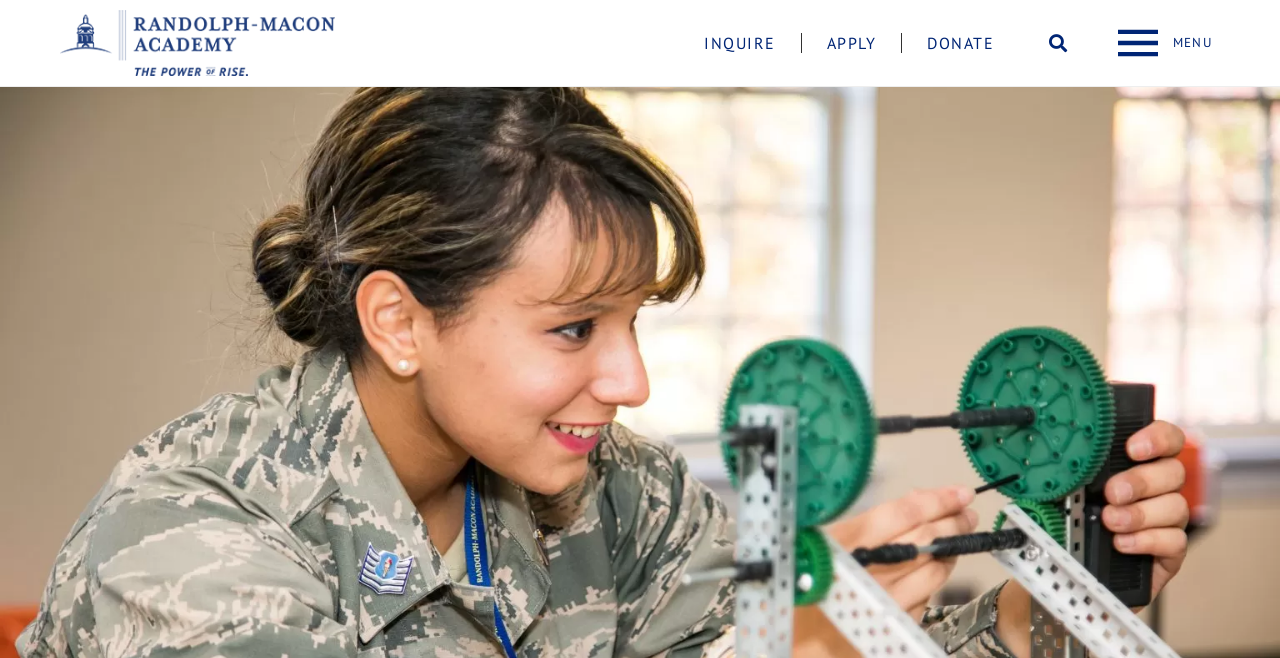Based on the image, please respond to the question with as much detail as possible:
What is the purpose of the webpage?

The webpage appears to be a donation page for R-MA, a school, as it has a 'DONATE' button and the meta description mentions giving back to R-MA for providing a high-quality education.